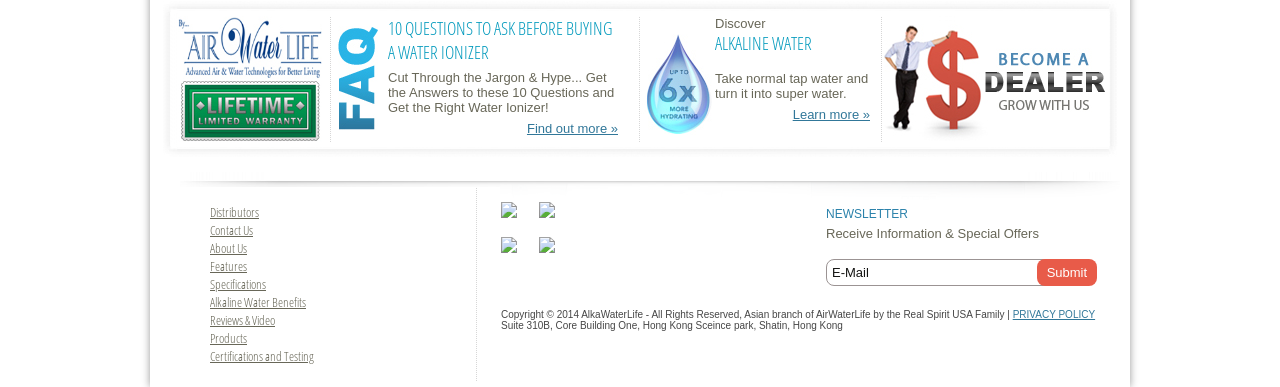Please indicate the bounding box coordinates of the element's region to be clicked to achieve the instruction: "Learn more about alkaline water". Provide the coordinates as four float numbers between 0 and 1, i.e., [left, top, right, bottom].

[0.619, 0.275, 0.68, 0.314]